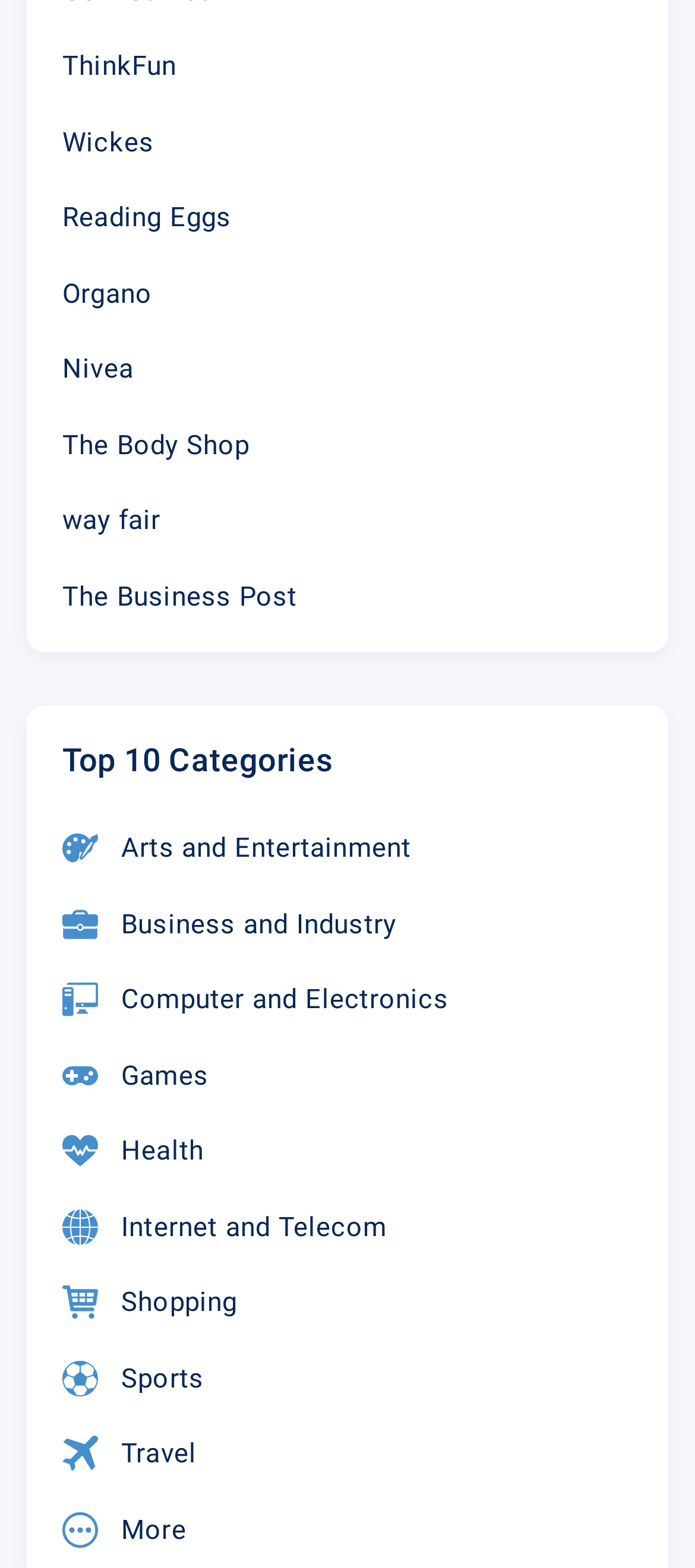Please identify the bounding box coordinates of where to click in order to follow the instruction: "Browse More categories".

[0.09, 0.963, 0.268, 0.988]